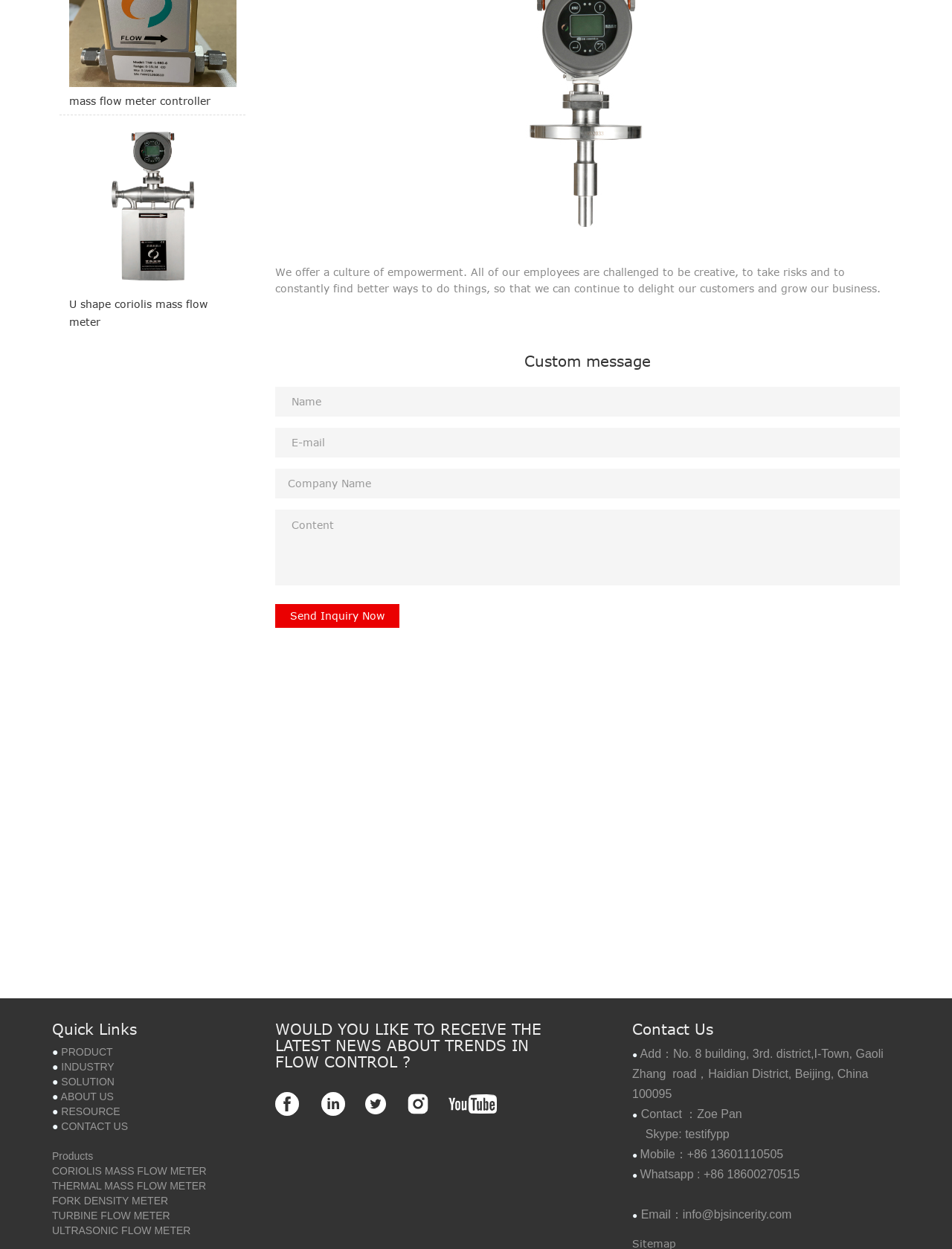Please answer the following query using a single word or phrase: 
How can I contact the company?

Phone, email, or Skype